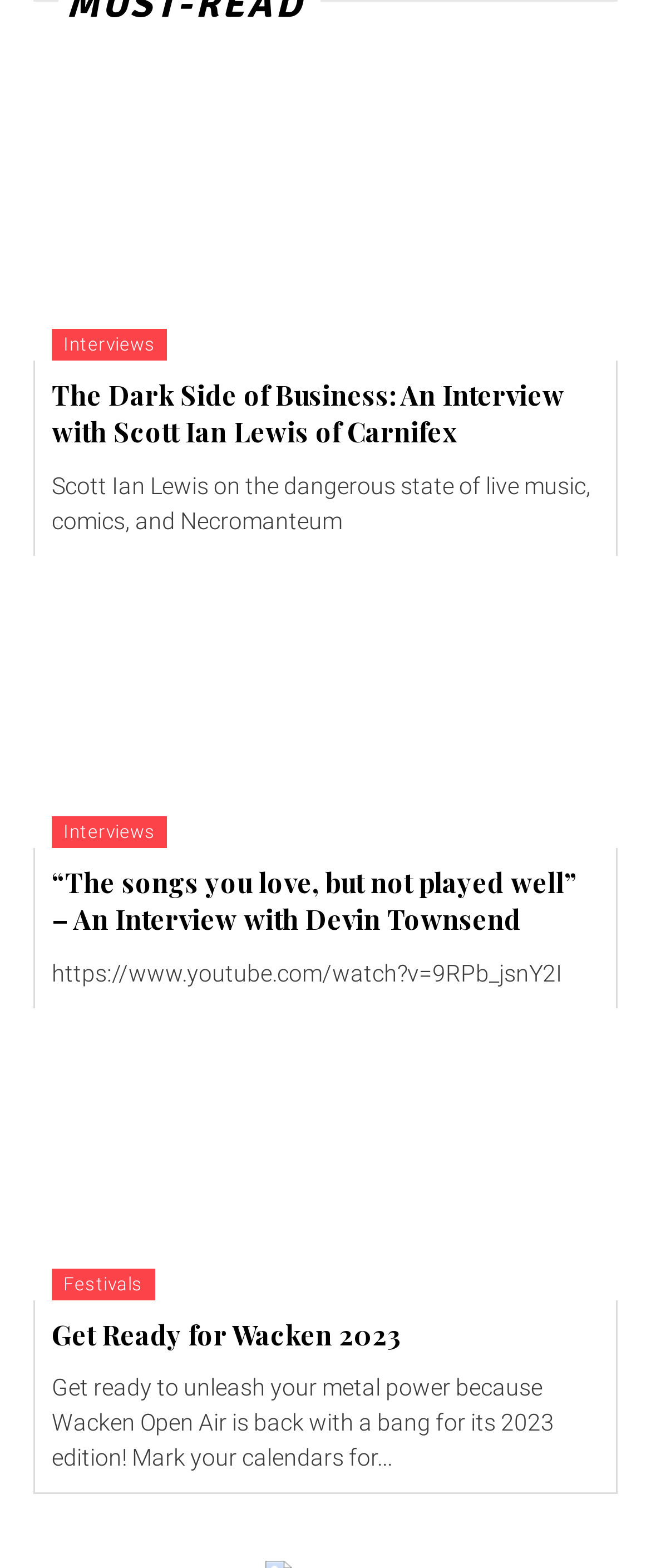Please specify the bounding box coordinates for the clickable region that will help you carry out the instruction: "Read the interview with Scott Ian Lewis of Carnifex".

[0.079, 0.241, 0.921, 0.288]